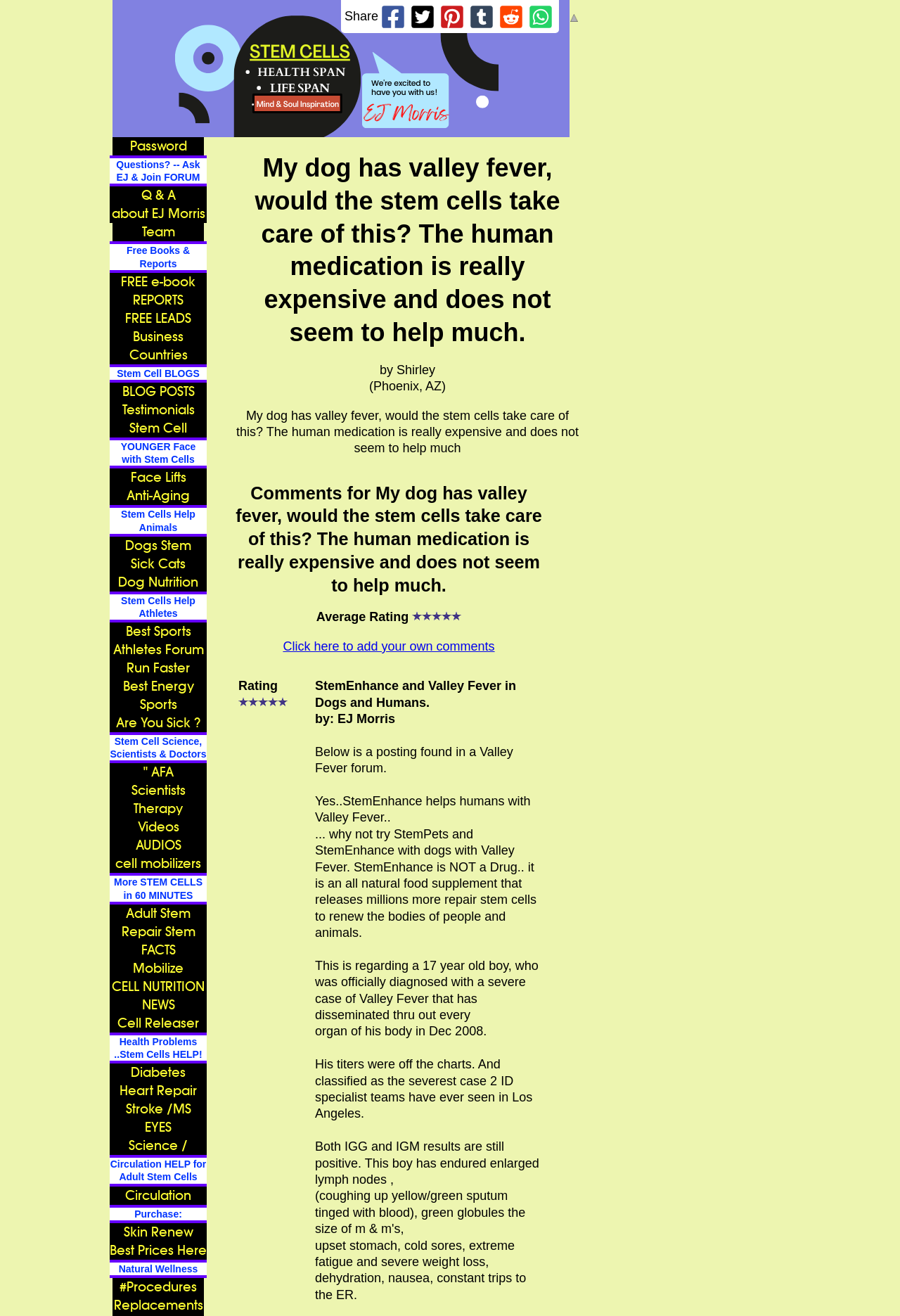Give a detailed overview of the webpage's appearance and contents.

This webpage appears to be a forum or discussion board focused on stem cells and their potential applications, particularly in relation to Valley Fever. At the top of the page, there is a heading that reads "My dog has valley fever, would the stem cells take care of this? The human medication is really expensive and does not seem to help much." Below this, there is a subheading with the author's name, "by Shirley," and their location, "(Phoenix, AZ)".

The main content of the page is a discussion thread, with a series of comments and responses. The first comment is a question about using stem cells to treat Valley Fever in dogs, and the subsequent comments provide information and personal anecdotes about using stem cells to treat the condition. There are several paragraphs of text, with some comments including ratings and links to add additional comments.

To the left of the main content, there is a sidebar with a series of links and headings, including "Questions? -- Ask EJ & Join FORUM", "Free Books & Reports", "Stem Cell BLOGS", and "Stem Cells Help Animals", among others. These links appear to lead to other pages or sections of the website related to stem cells and their applications.

At the top right of the page, there are several social media links, including "Share", and a series of icons that appear to be links to other websites or platforms. There is also a search bar and a link to a password-protected area of the site.

Overall, the webpage appears to be a discussion forum focused on stem cells and their potential applications, with a particular emphasis on treating Valley Fever in dogs.